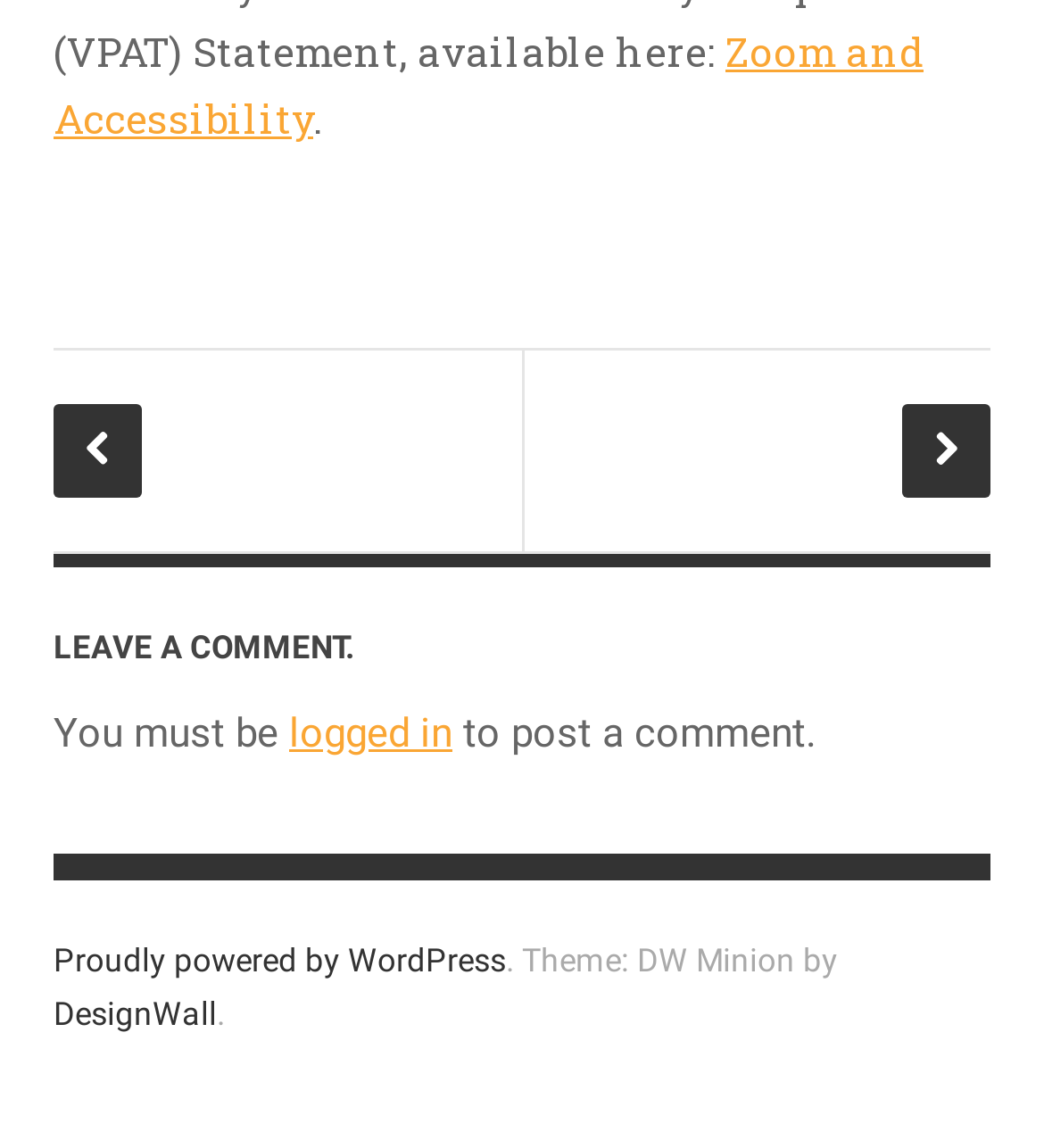Please answer the following question using a single word or phrase: 
What is the theme of the website?

DW Minion